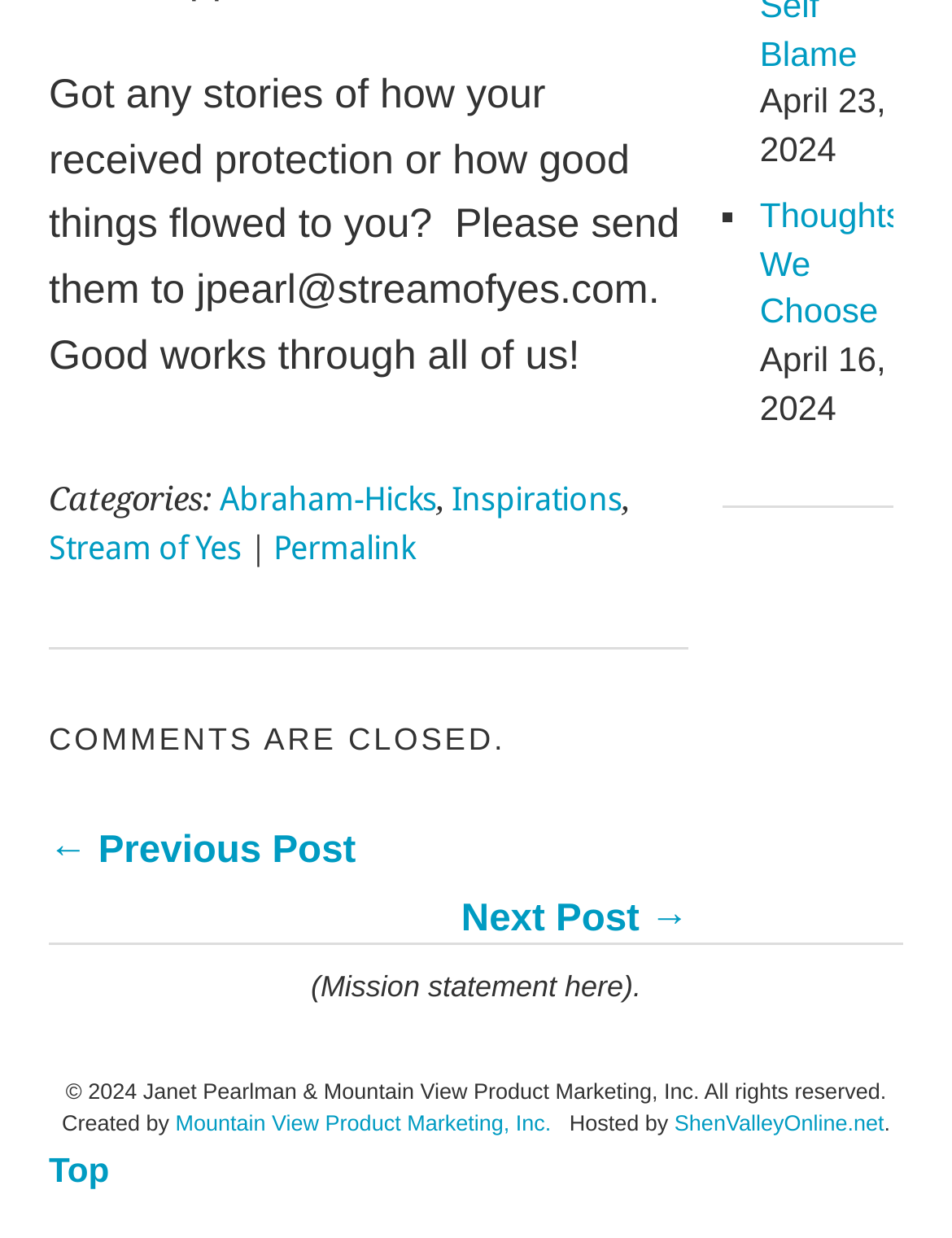Provide the bounding box coordinates for the UI element that is described as: "Inspirations".

[0.474, 0.388, 0.654, 0.417]